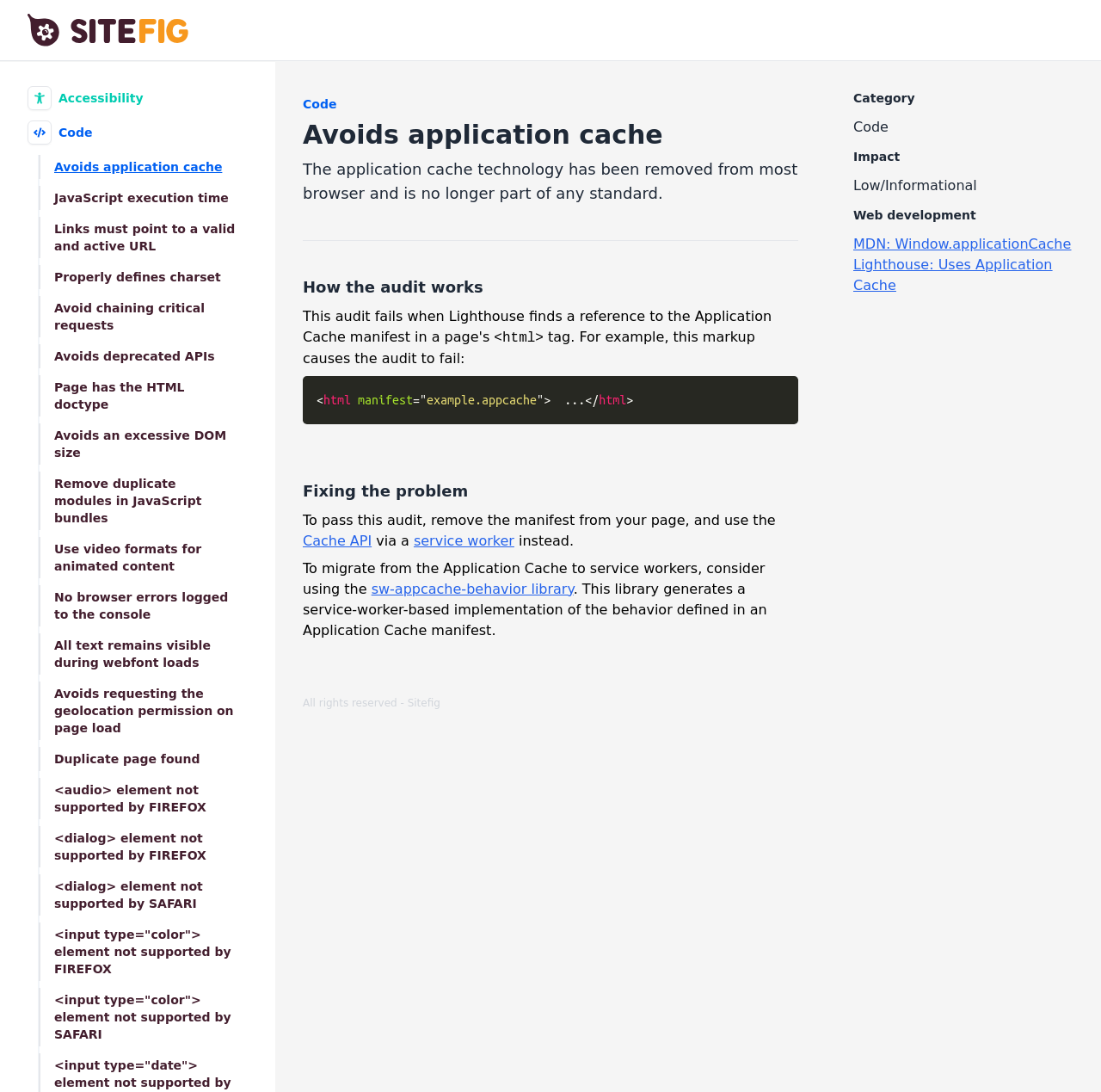Please respond to the question using a single word or phrase:
What is the recommended approach to migrate from Application Cache to service workers?

Use sw-appcache-behavior library